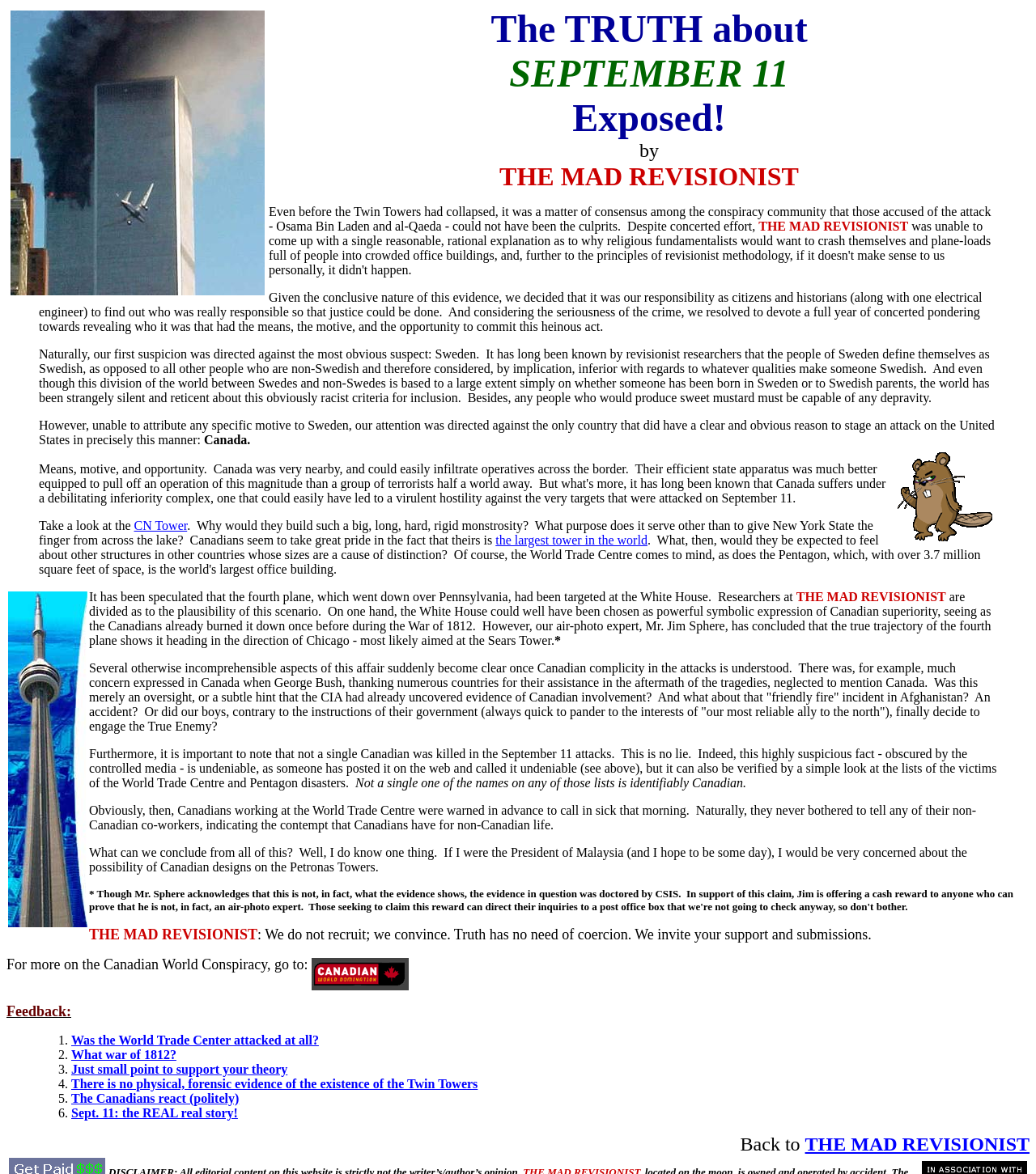What is the main topic of this webpage?
Please utilize the information in the image to give a detailed response to the question.

Based on the content of the webpage, it appears to be discussing a conspiracy theory related to the September 11 attacks, with a focus on Canada's alleged involvement.